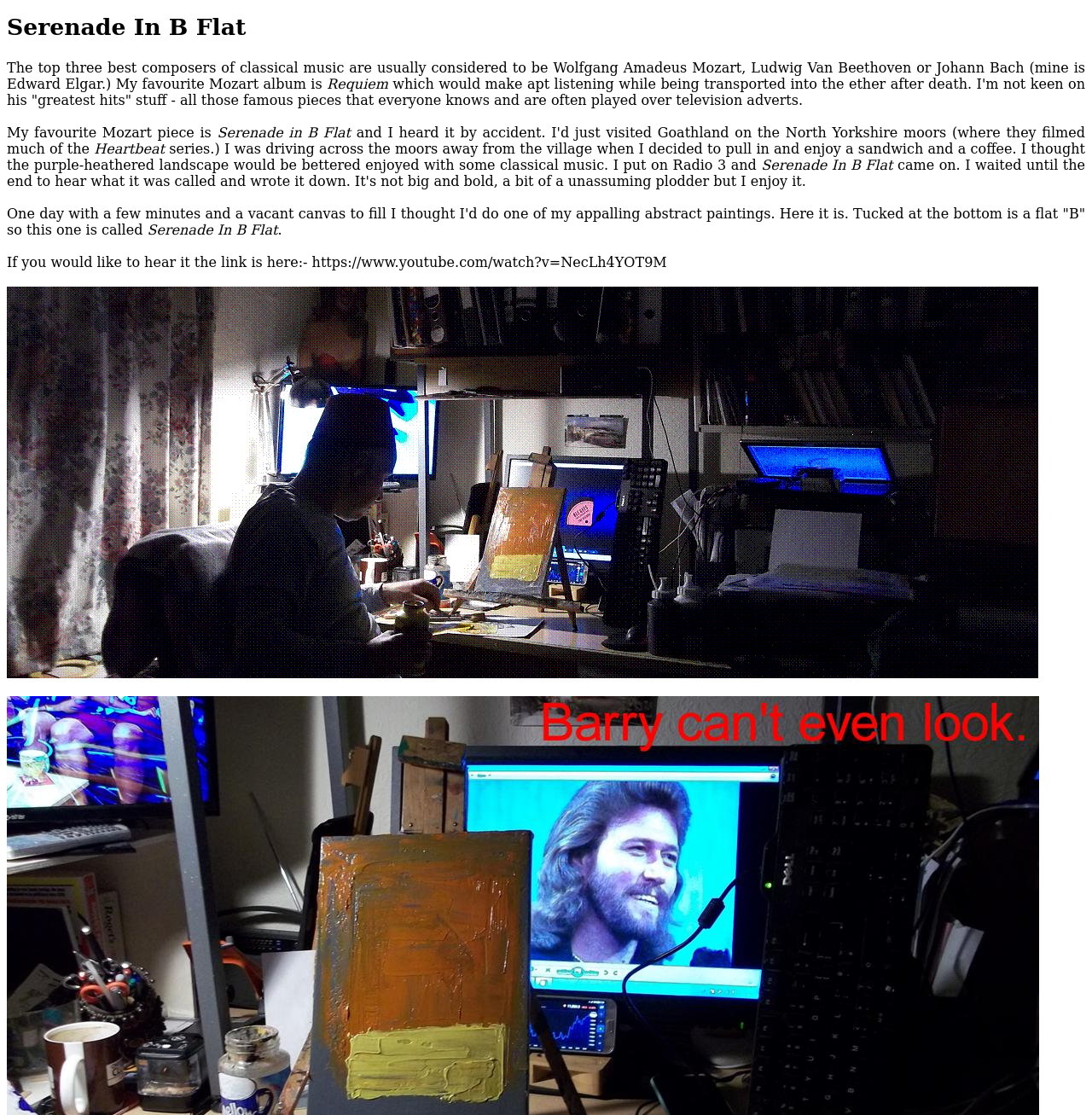Answer the question with a brief word or phrase:
What is the name of the classical music piece the author listened to on Radio 3?

Serenade In B Flat